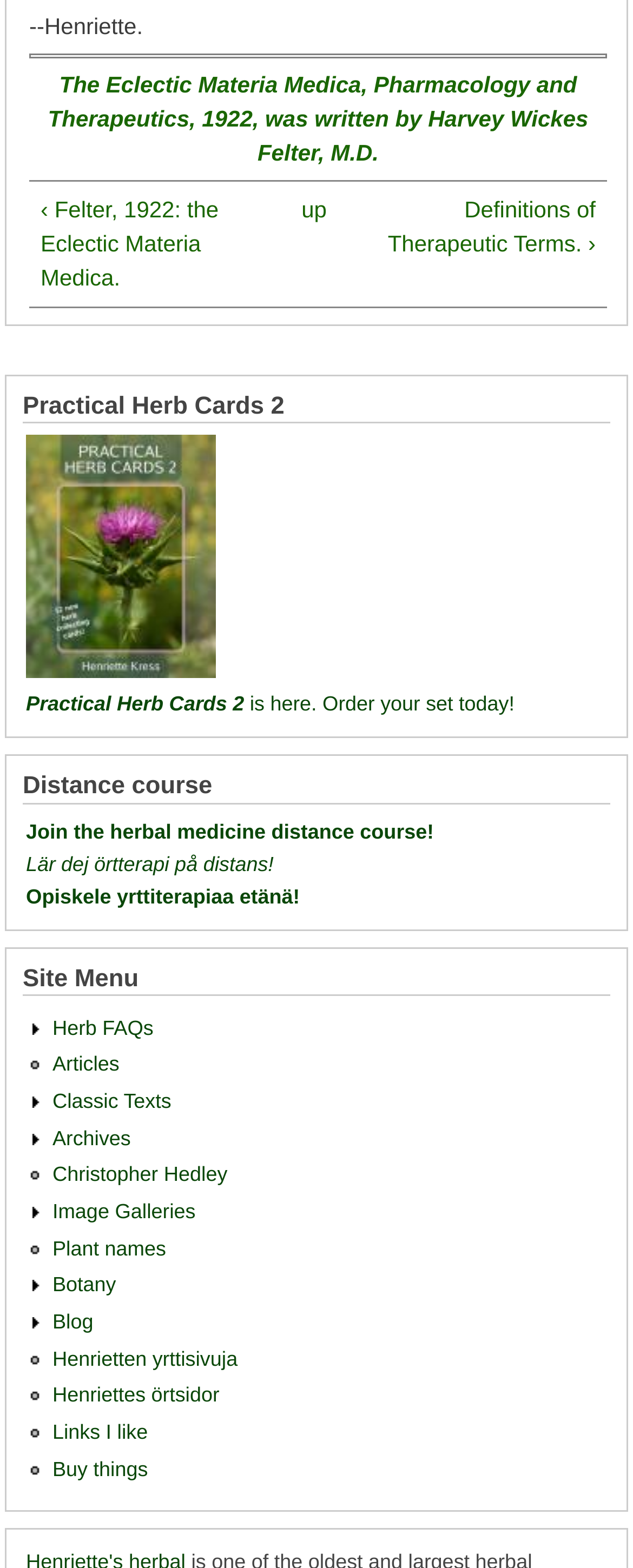What is the title of the first heading?
Using the visual information, answer the question in a single word or phrase.

Practical Herb Cards 2